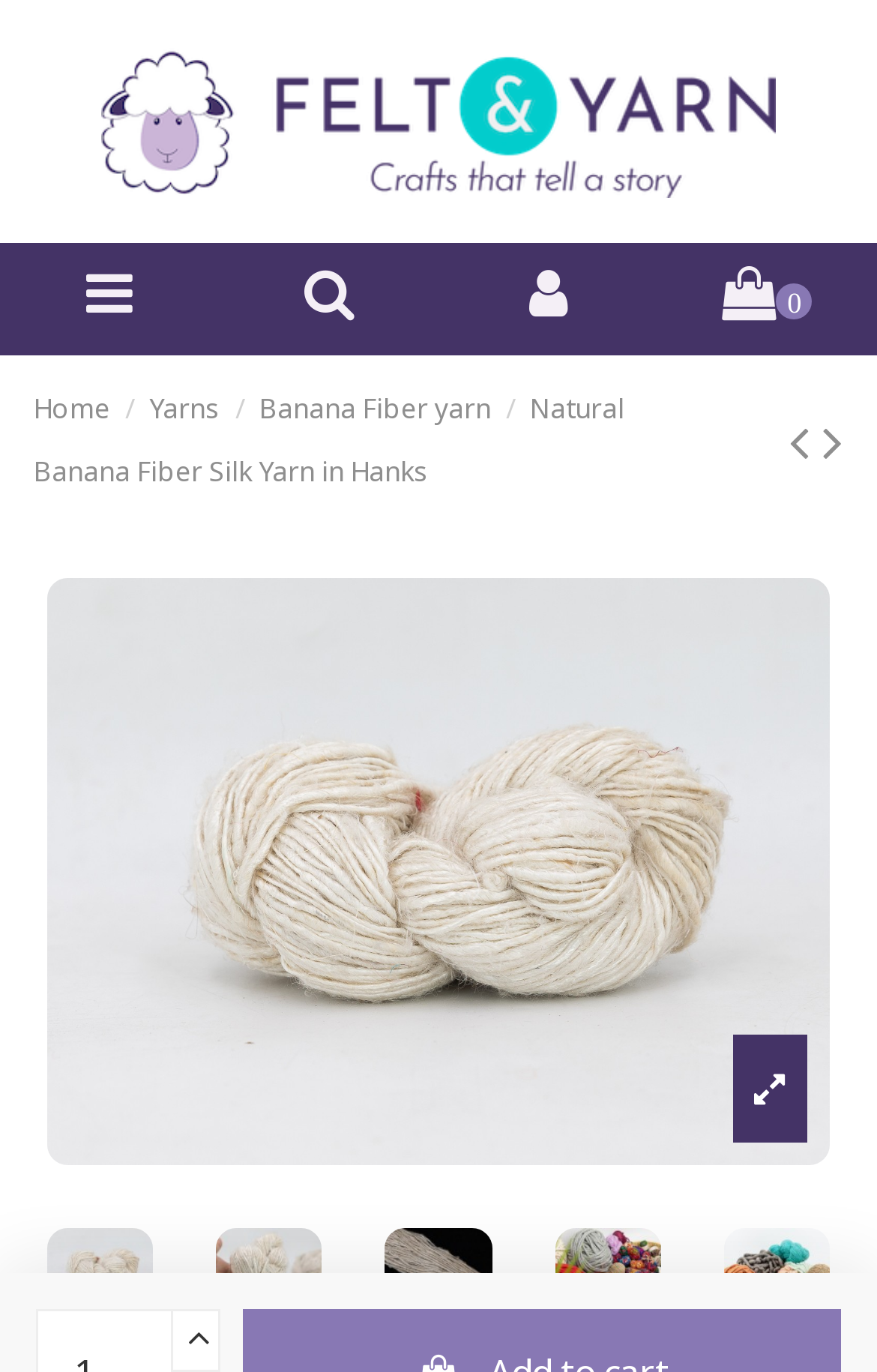Identify the bounding box coordinates for the element you need to click to achieve the following task: "Go to the Home page". The coordinates must be four float values ranging from 0 to 1, formatted as [left, top, right, bottom].

[0.038, 0.283, 0.126, 0.311]